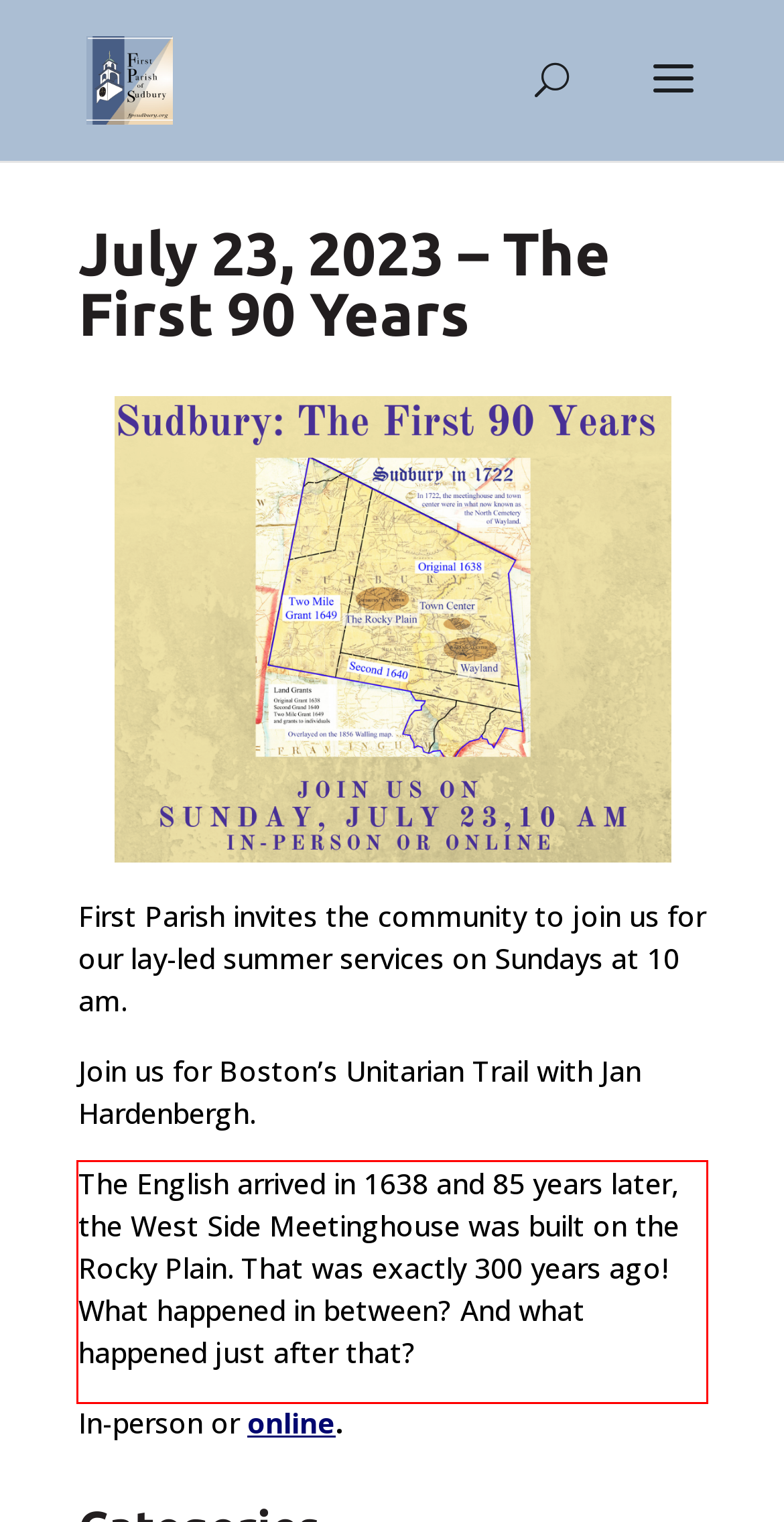From the screenshot of the webpage, locate the red bounding box and extract the text contained within that area.

The English arrived in 1638 and 85 years later, the West Side Meetinghouse was built on the Rocky Plain. That was exactly 300 years ago! What happened in between? And what happened just after that?